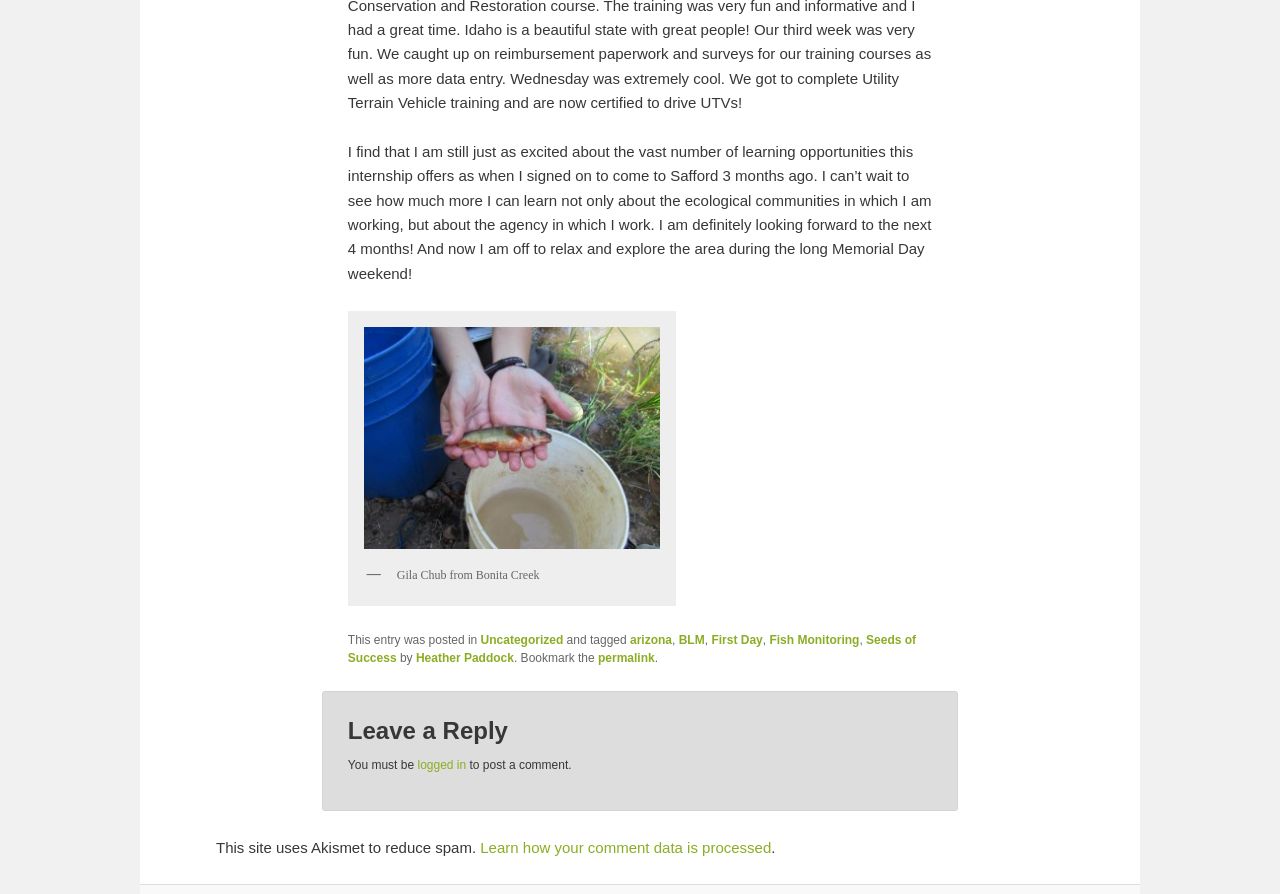Identify the bounding box coordinates of the region I need to click to complete this instruction: "Learn how comment data is processed".

[0.375, 0.938, 0.603, 0.957]